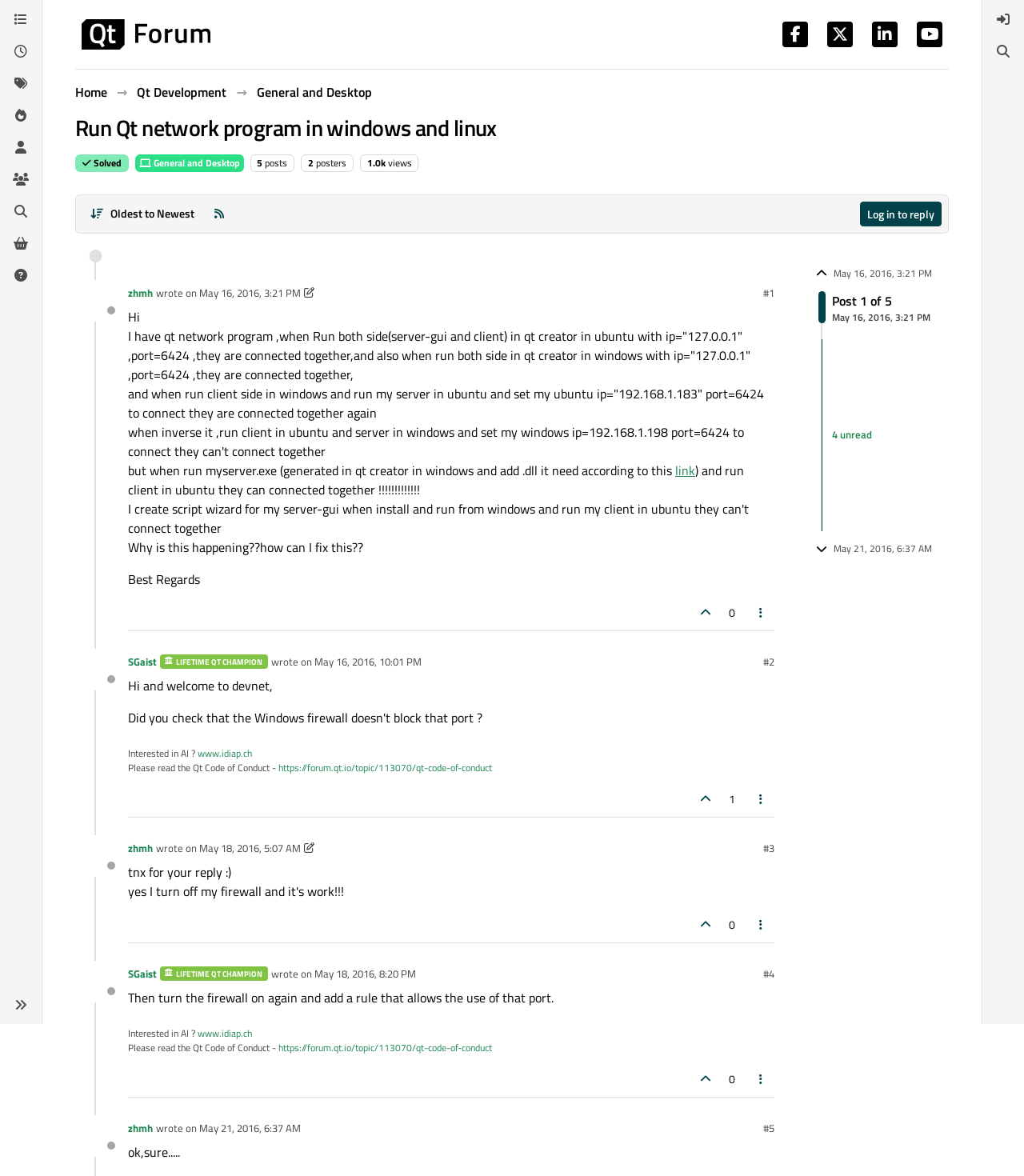How many replies are there to the first post?
Based on the visual, give a brief answer using one word or a short phrase.

2